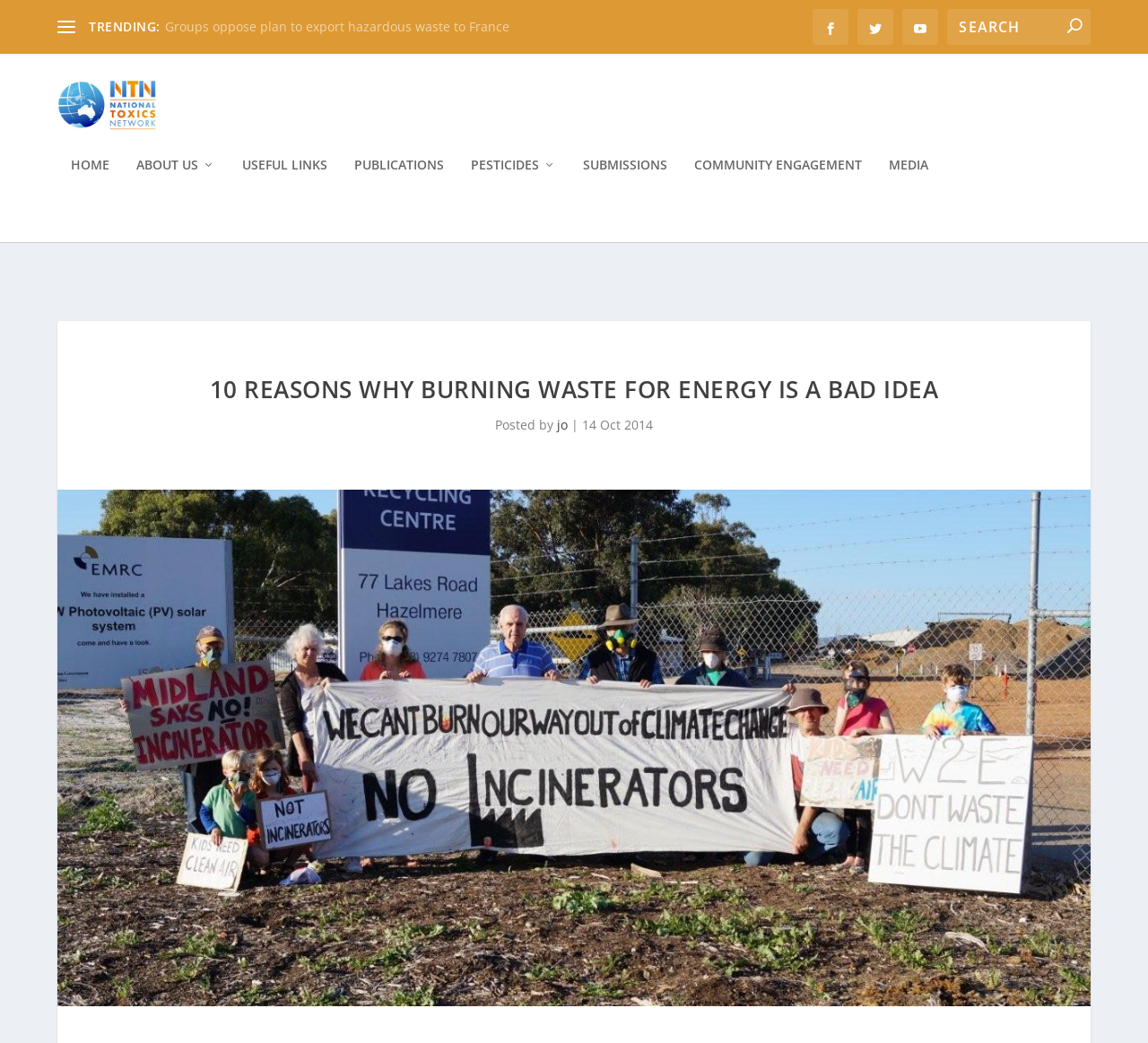From the webpage screenshot, predict the bounding box of the UI element that matches this description: "Community Engagement".

[0.605, 0.198, 0.751, 0.279]